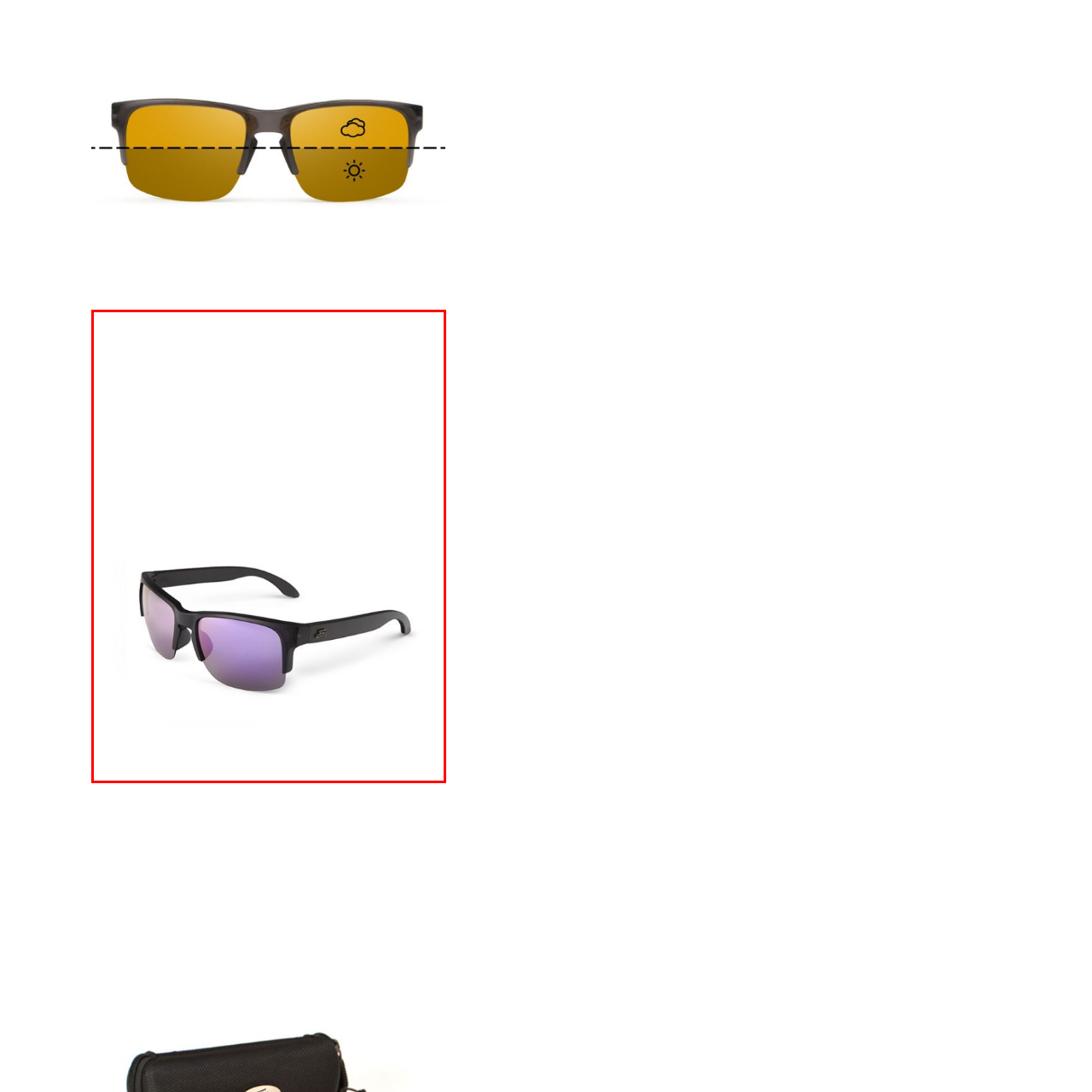Observe the image encased in the red box and deliver an in-depth response to the subsequent question by interpreting the details within the image:
What is the shape of the arms of the sunglasses?

The caption describes the arms of the sunglasses as 'angled', which suggests that they are not straight but rather have a slight angle to them, adding a sporty touch to the overall design.